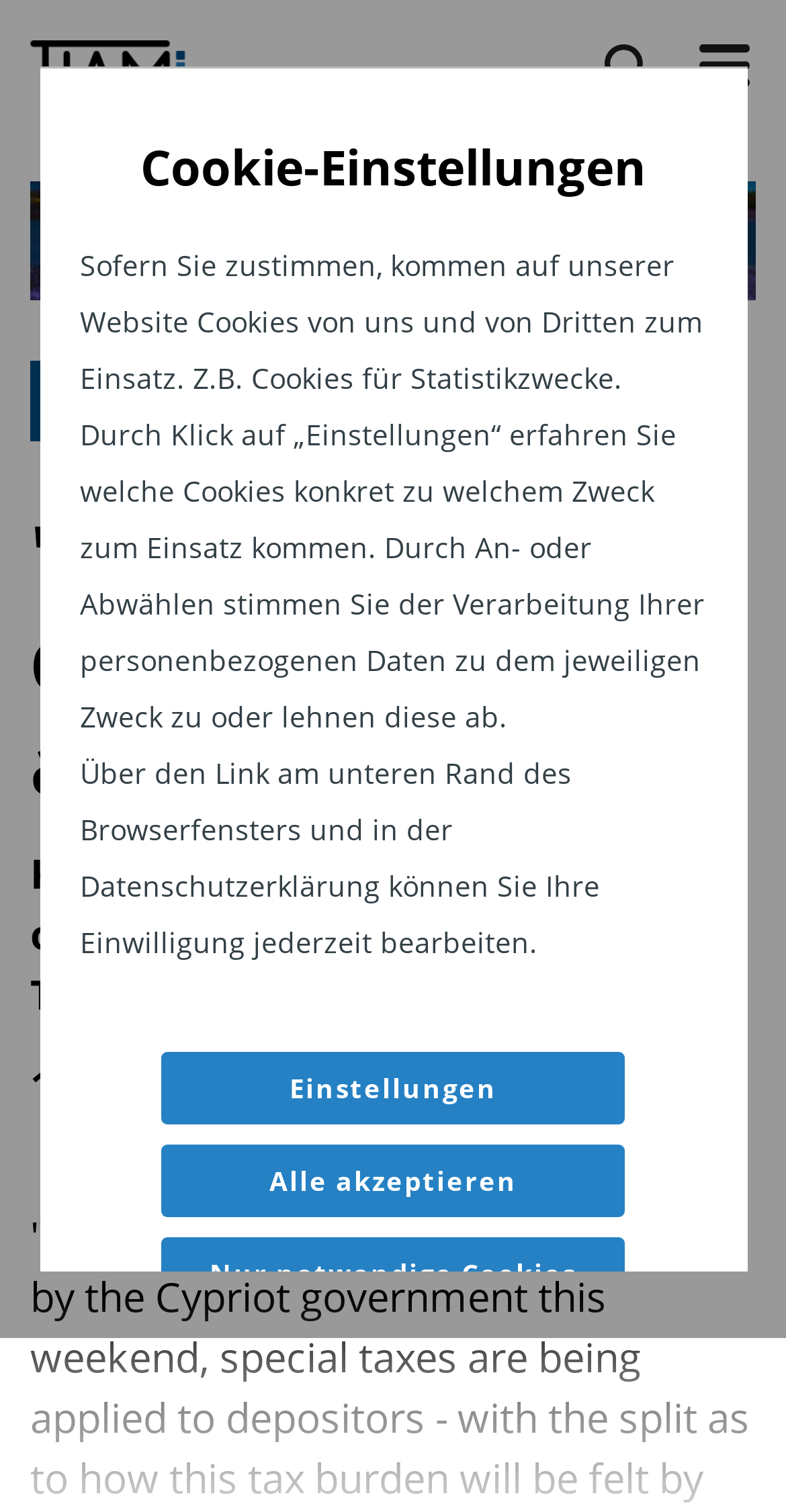What is the website linked to the logo?
Answer the question with just one word or phrase using the image.

fundresearch.de